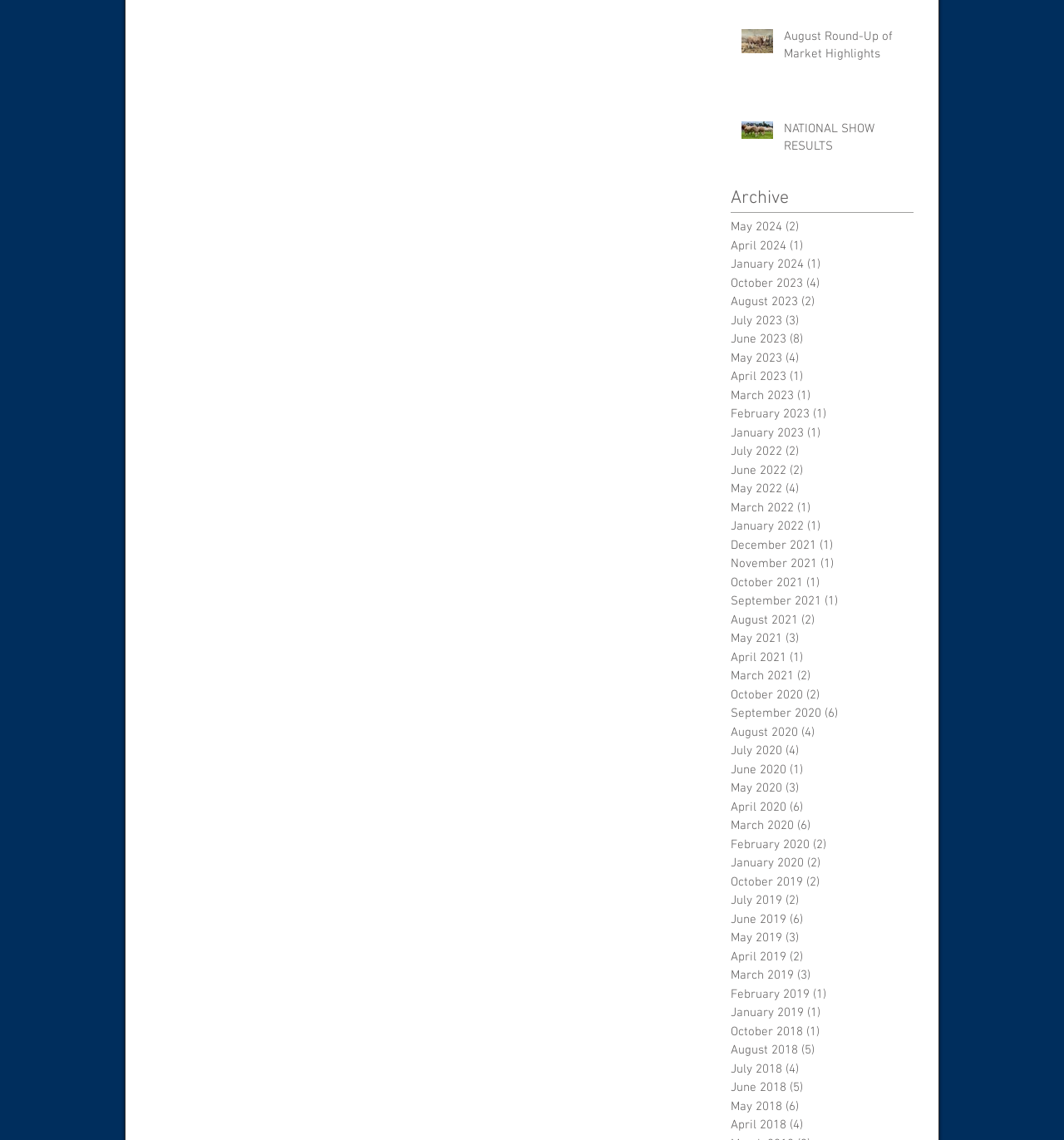Please locate the bounding box coordinates of the region I need to click to follow this instruction: "Browse May 2024 posts".

[0.687, 0.191, 0.851, 0.208]